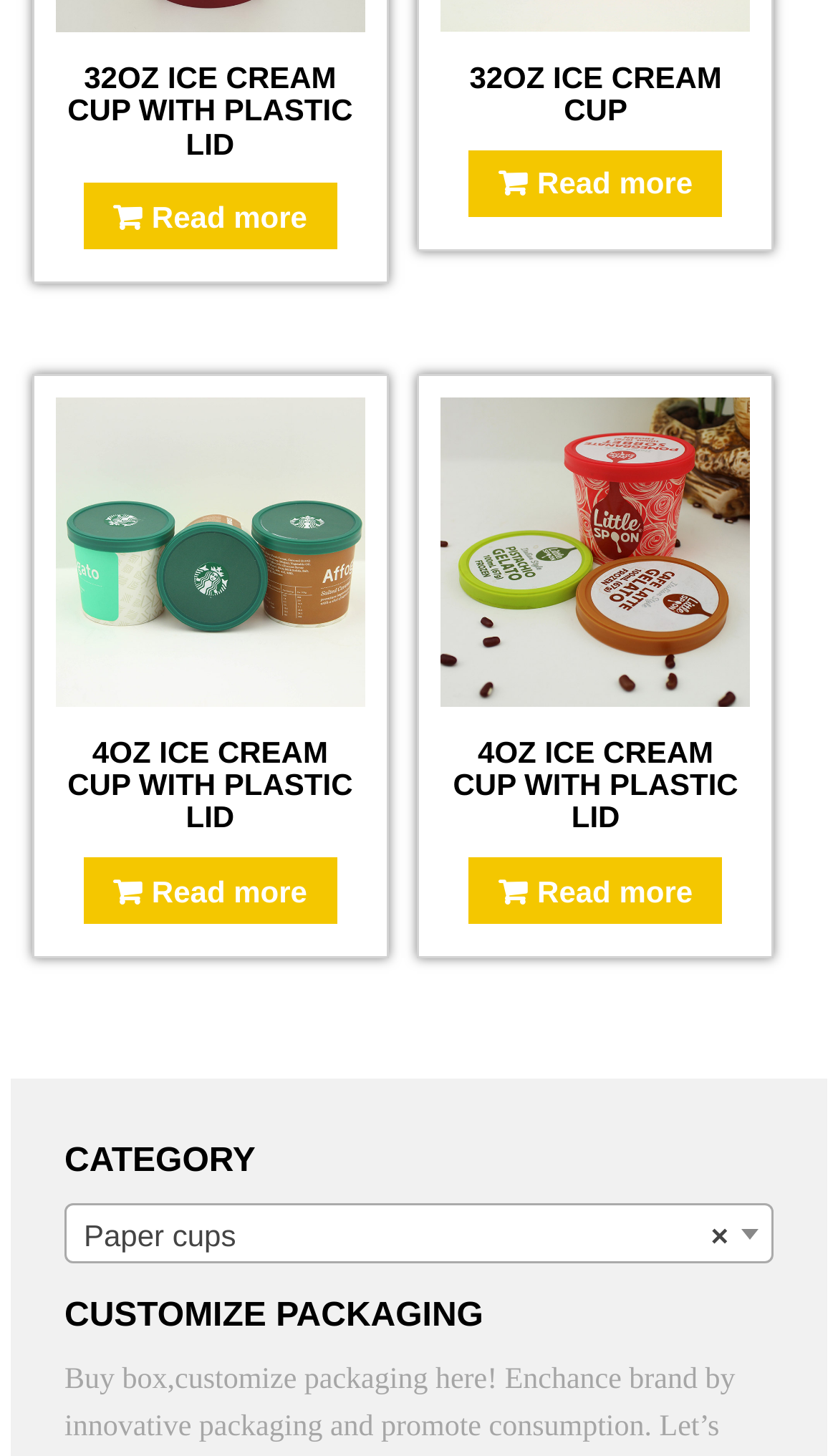Determine the bounding box coordinates of the clickable region to execute the instruction: "Read more about 32oz Ice cream cup with plastic lid". The coordinates should be four float numbers between 0 and 1, denoted as [left, top, right, bottom].

[0.099, 0.125, 0.402, 0.172]